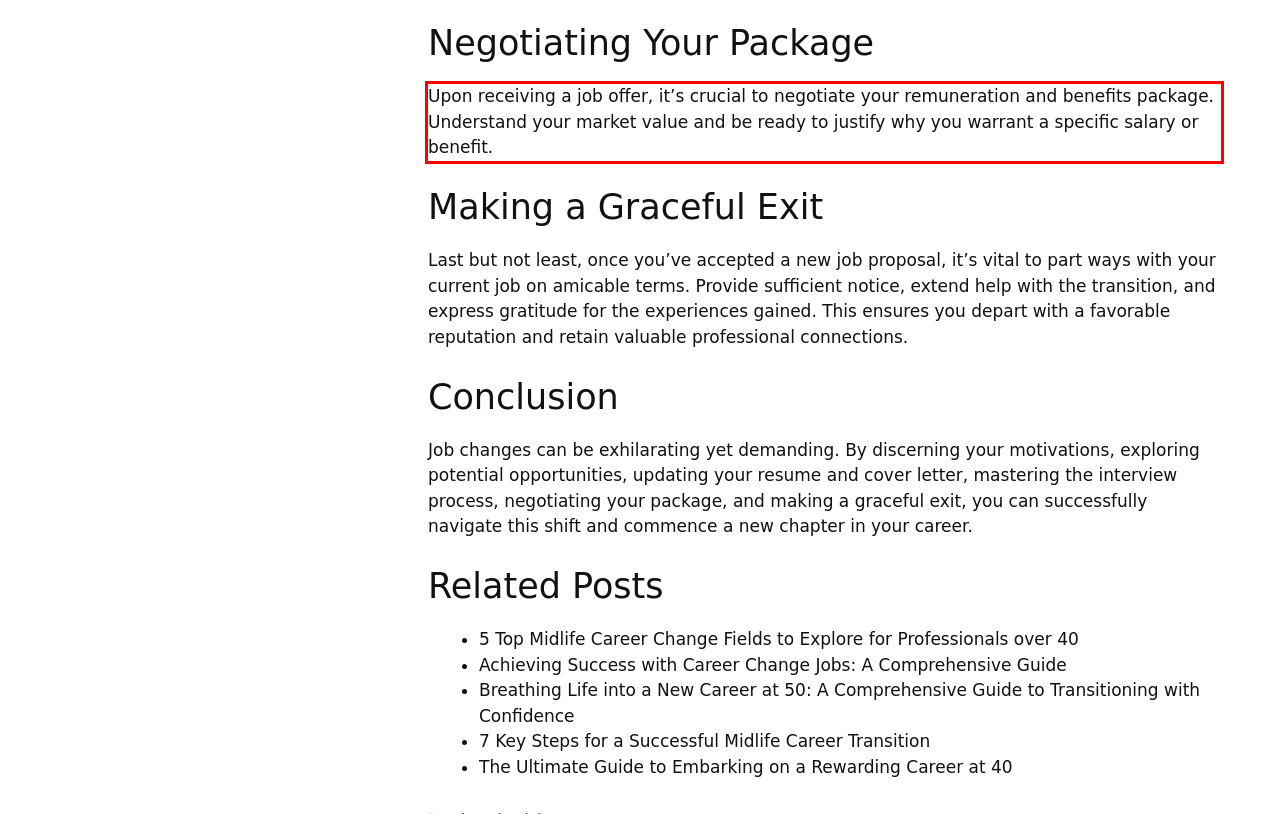Please identify and extract the text from the UI element that is surrounded by a red bounding box in the provided webpage screenshot.

Upon receiving a job offer, it’s crucial to negotiate your remuneration and benefits package. Understand your market value and be ready to justify why you warrant a specific salary or benefit.